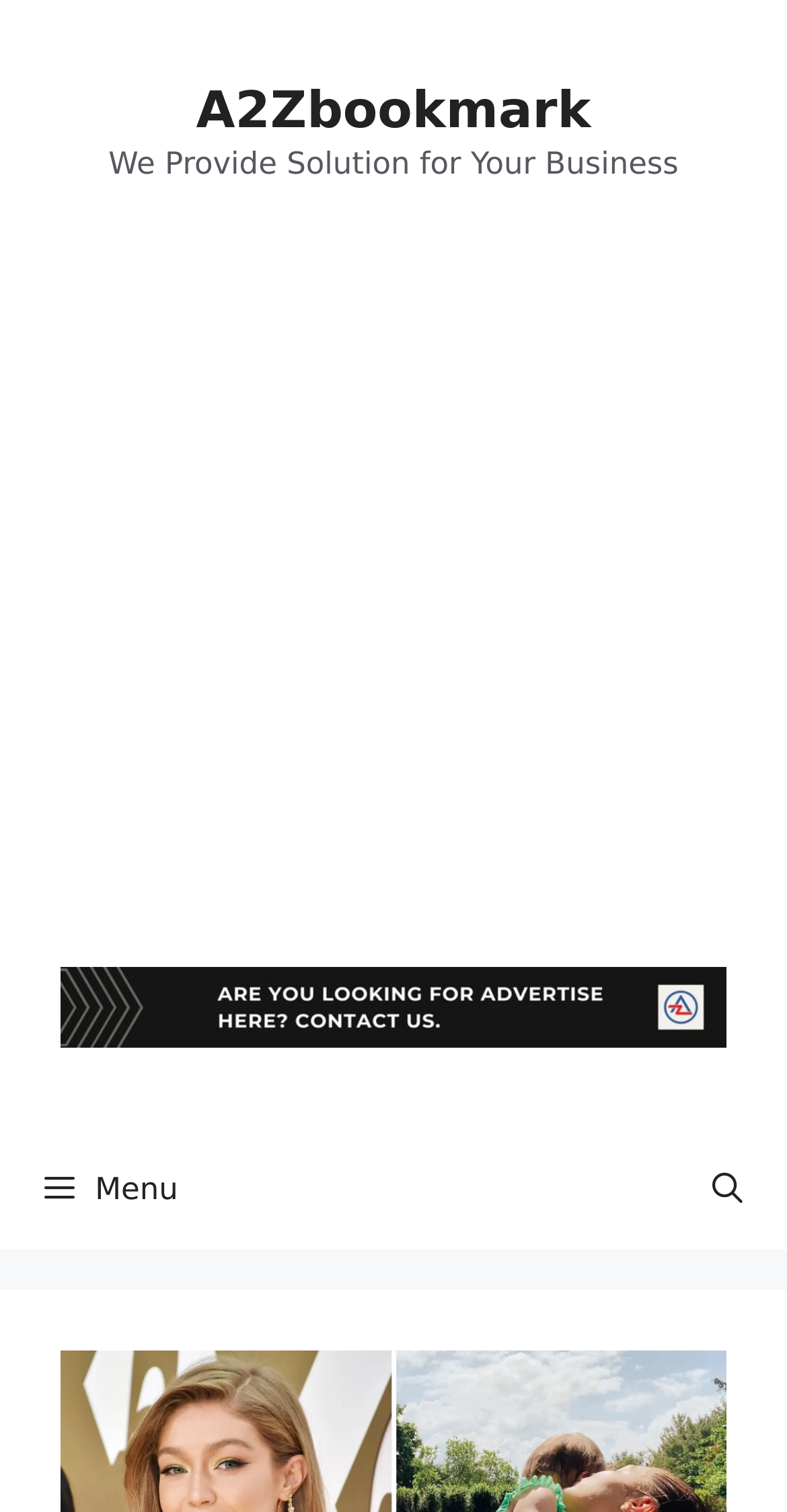What is the location of the search bar?
From the image, respond using a single word or phrase.

Top right